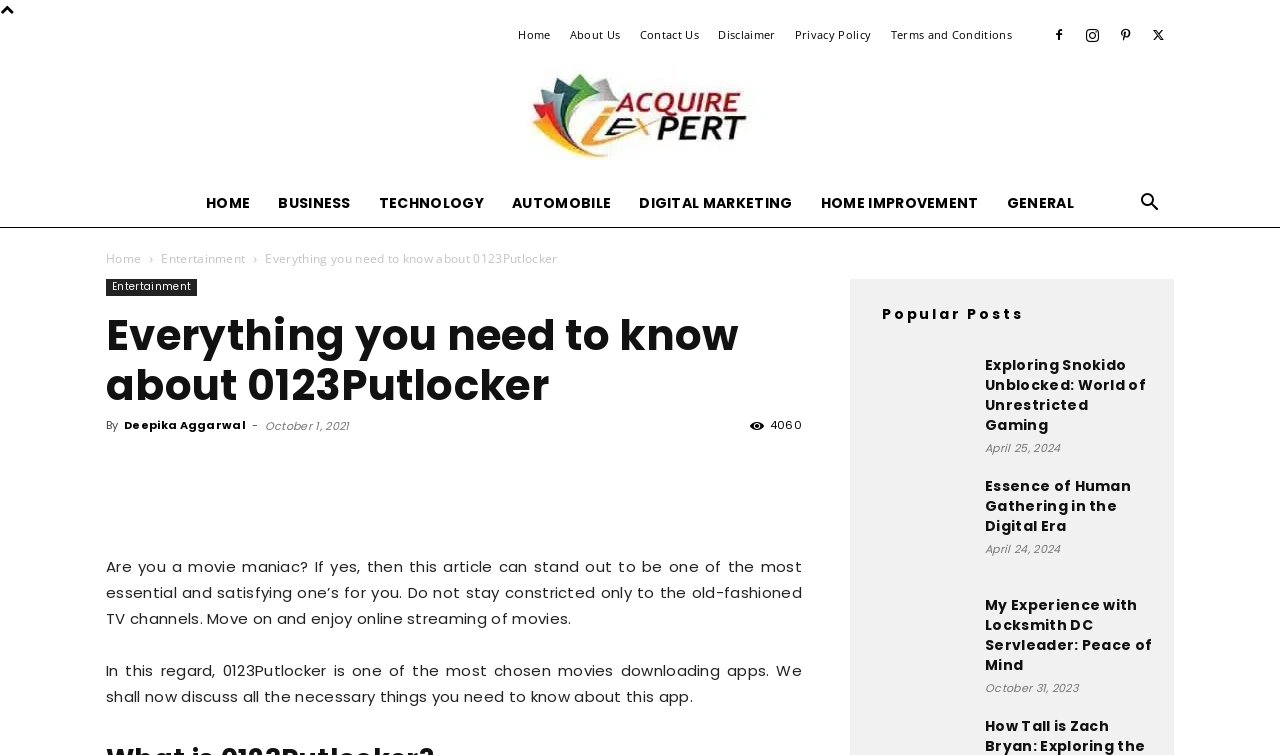What is the category of the article 'Snokido Unblocked- World of Unrestricted Gaming'?
Refer to the image and give a detailed answer to the query.

The article 'Snokido Unblocked- World of Unrestricted Gaming' is categorized under Entertainment, as it is related to gaming and is listed under the Popular Posts section.